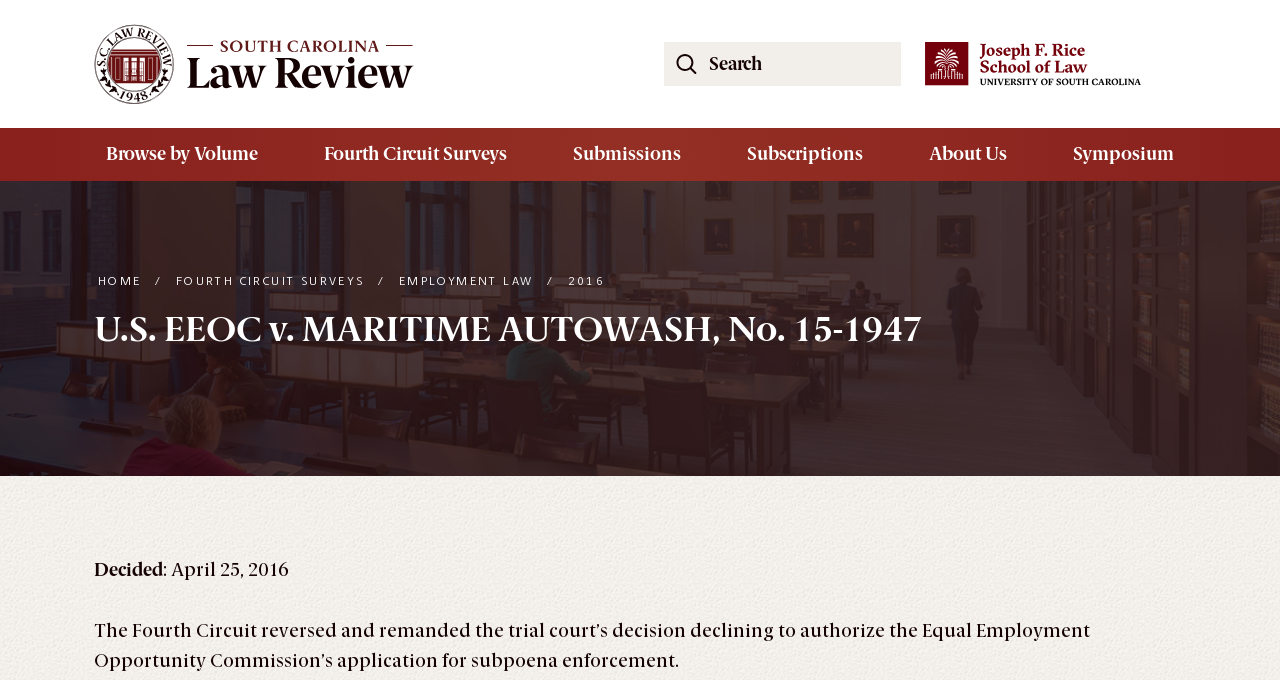Can you identify the bounding box coordinates of the clickable region needed to carry out this instruction: 'View Fourth Circuit Surveys'? The coordinates should be four float numbers within the range of 0 to 1, stated as [left, top, right, bottom].

[0.247, 0.188, 0.402, 0.266]